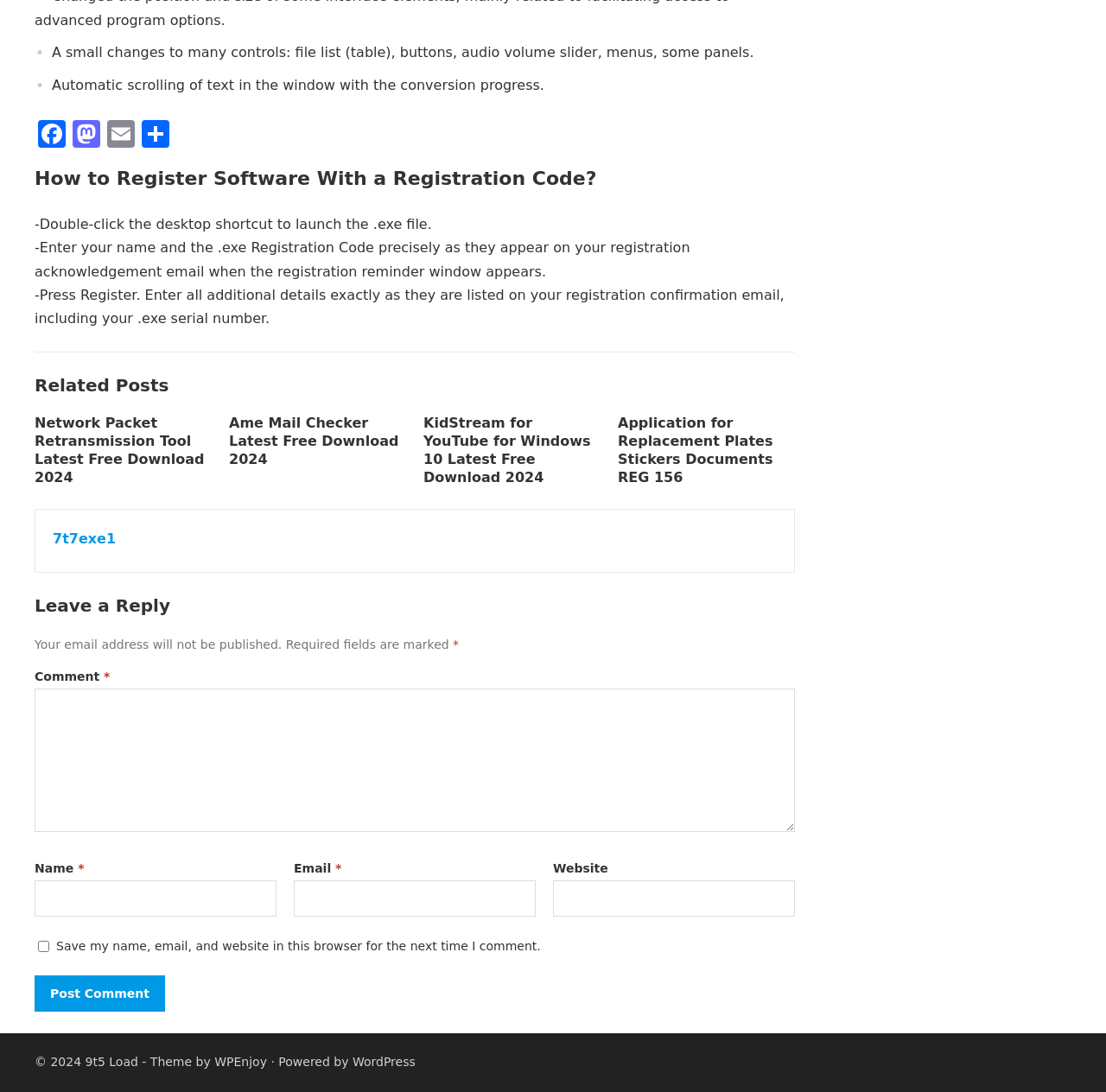What is the topic of the 'Related Posts' section?
With the help of the image, please provide a detailed response to the question.

The 'Related Posts' section lists several links to software downloads, such as Network Packet Retransmission Tool and Ame Mail Checker, which suggests that the topic of this section is software downloads.